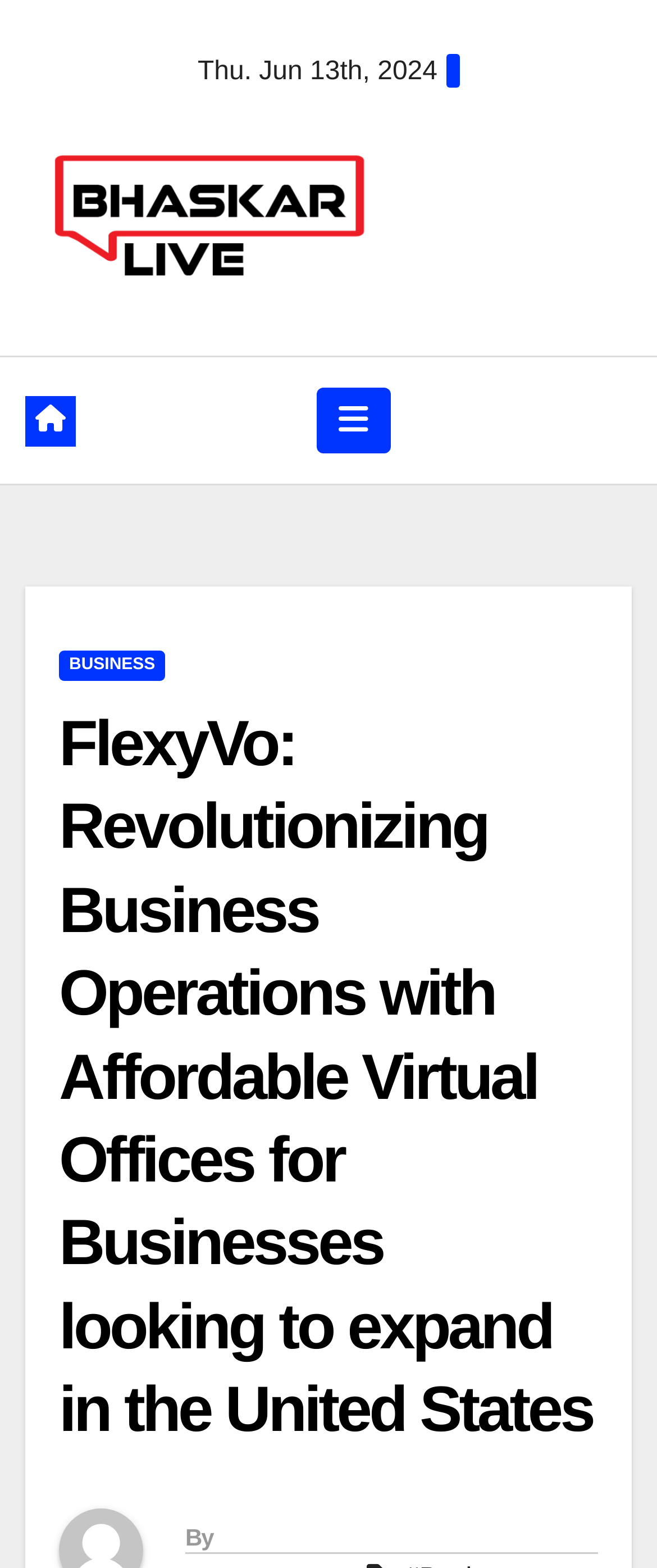What is the topic of the article?
Please provide a single word or phrase as your answer based on the image.

FlexyVo and virtual offices